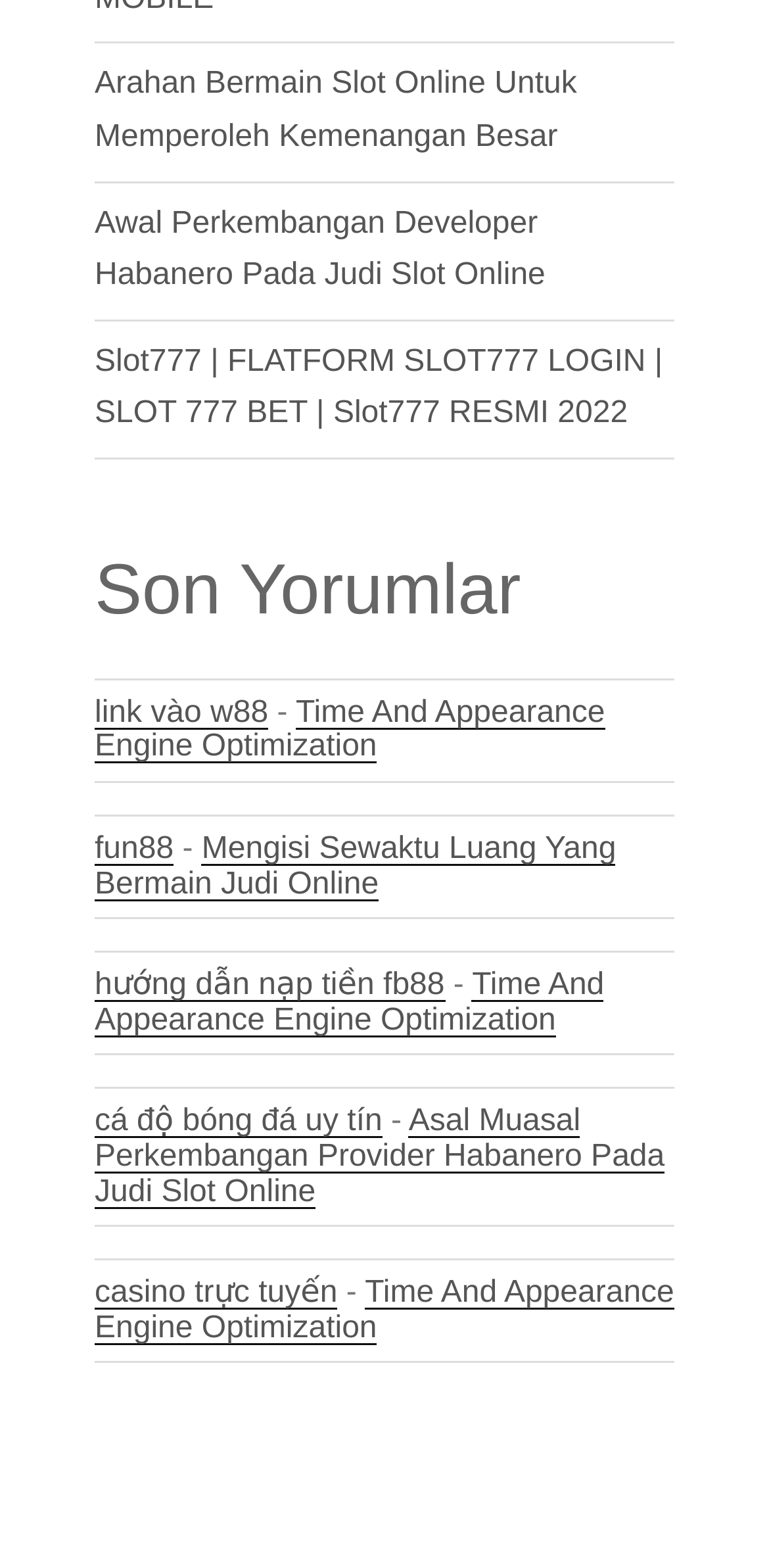Extract the bounding box coordinates for the described element: "title="Find us on Facebook"". The coordinates should be represented as four float numbers between 0 and 1: [left, top, right, bottom].

None